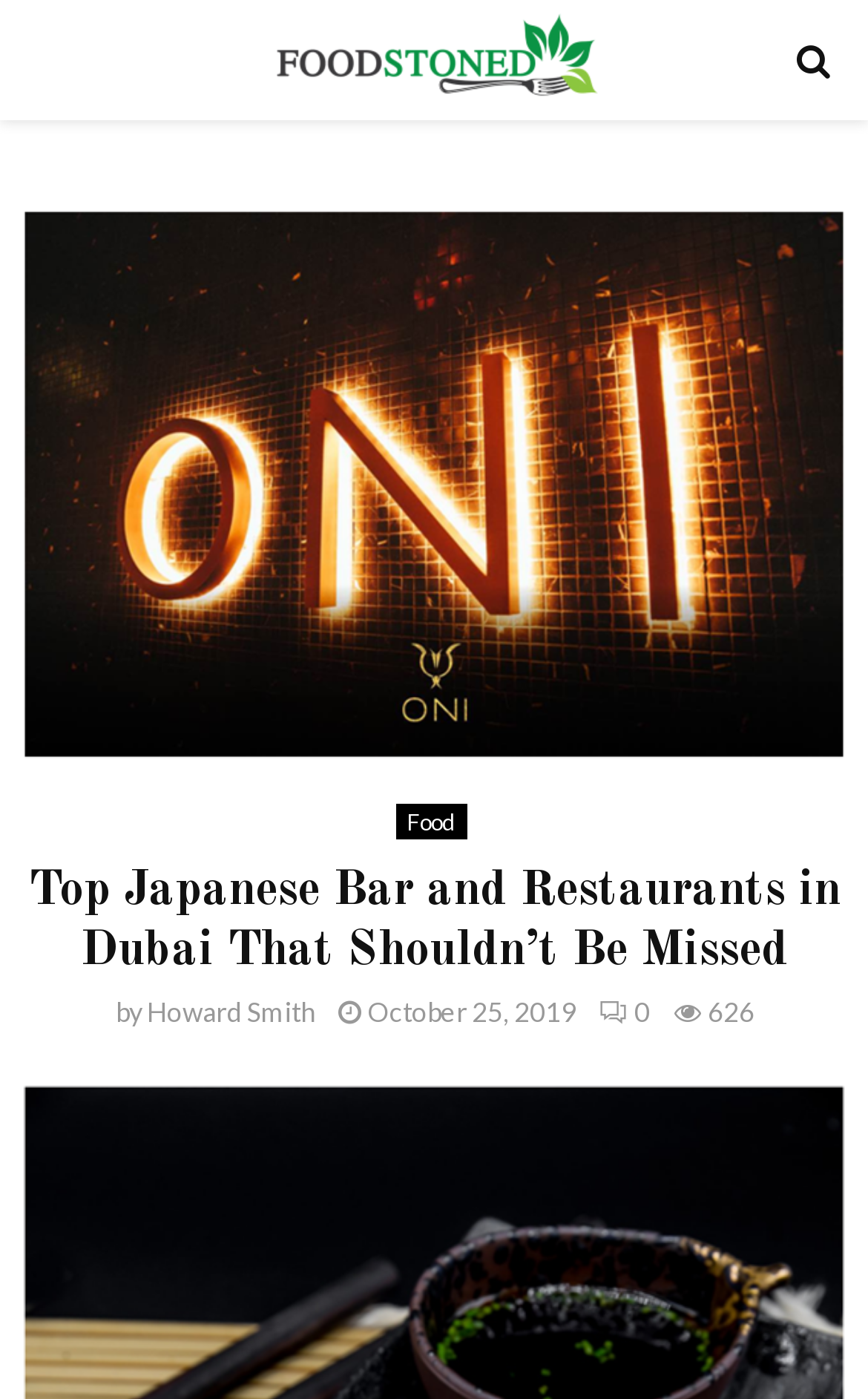Who wrote the article?
Please utilize the information in the image to give a detailed response to the question.

The author's name 'Howard Smith' is mentioned in the webpage, specifically in the section below the main heading, along with the date of publication.